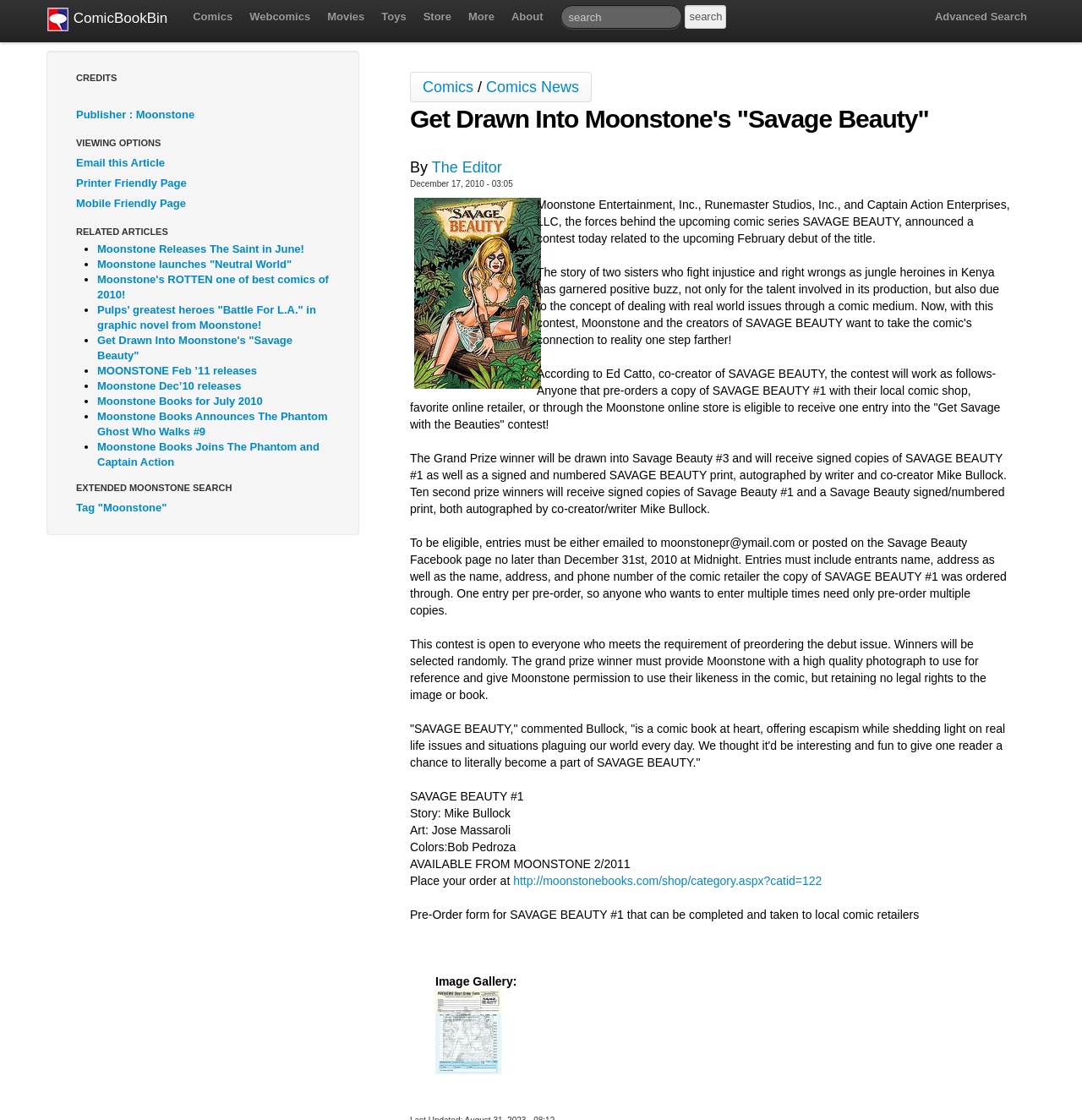Determine the bounding box for the UI element described here: "Moonstone launches "Neutral World"".

[0.09, 0.23, 0.27, 0.242]